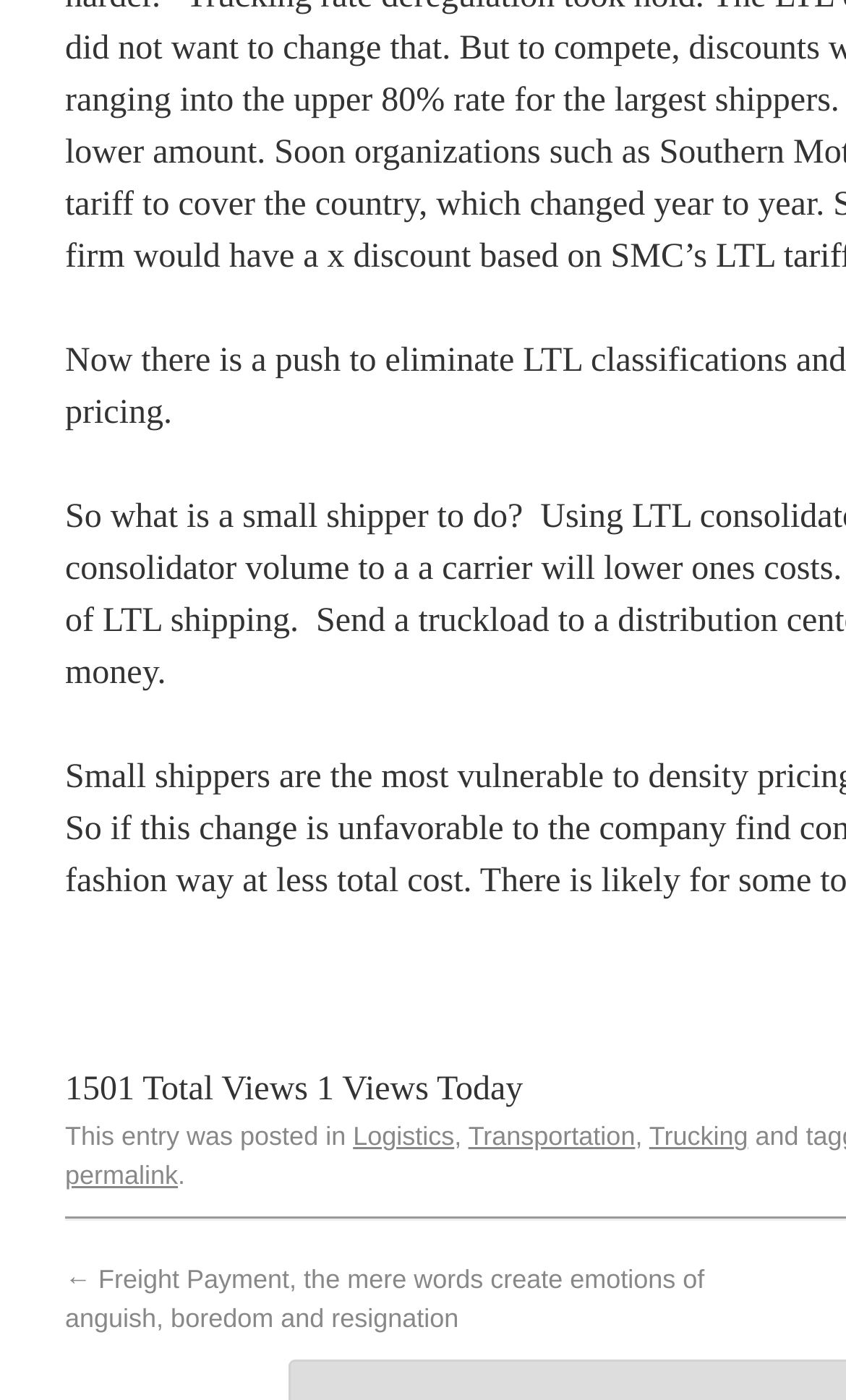What is the purpose of the permalink?
Answer briefly with a single word or phrase based on the image.

To link to this entry